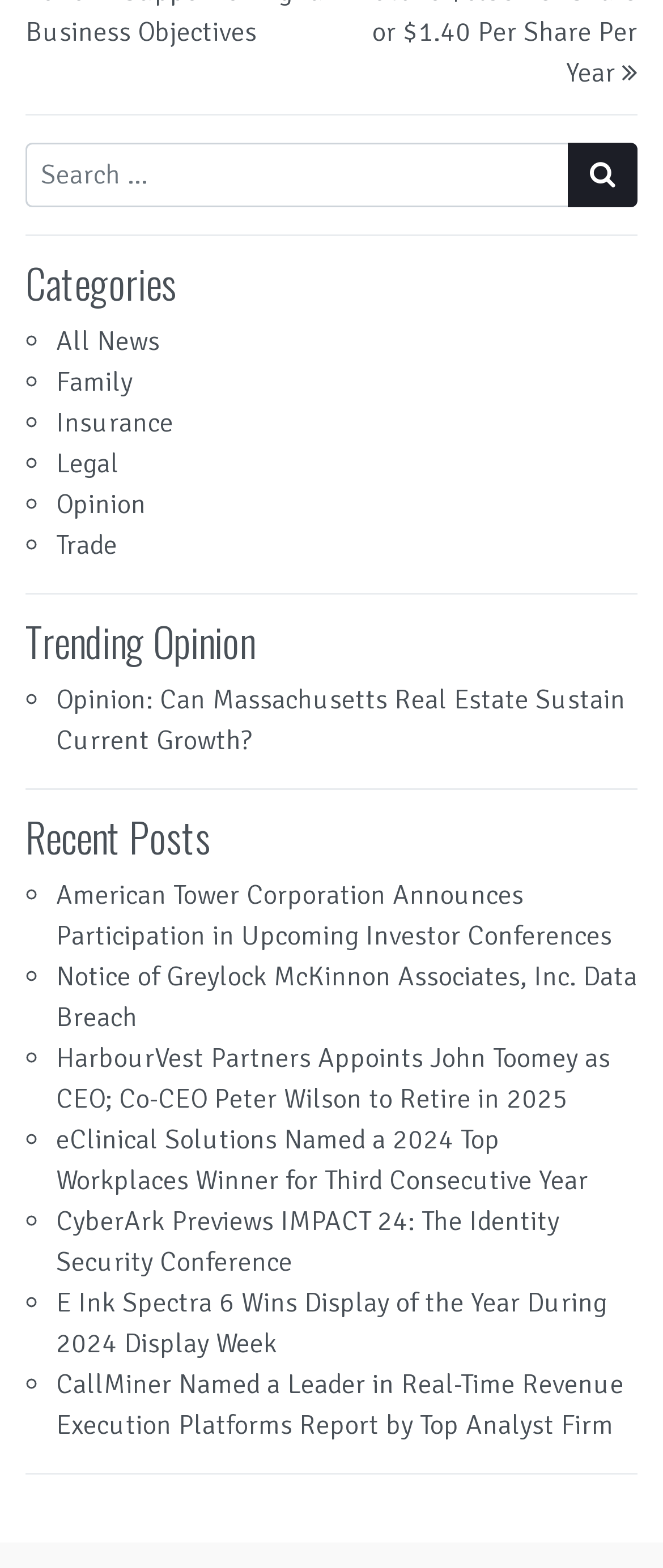How many categories are listed?
Provide a well-explained and detailed answer to the question.

I counted the number of links under the 'Categories' heading, and there are 6 links: 'All News', 'Family', 'Insurance', 'Legal', 'Opinion', and 'Trade'.